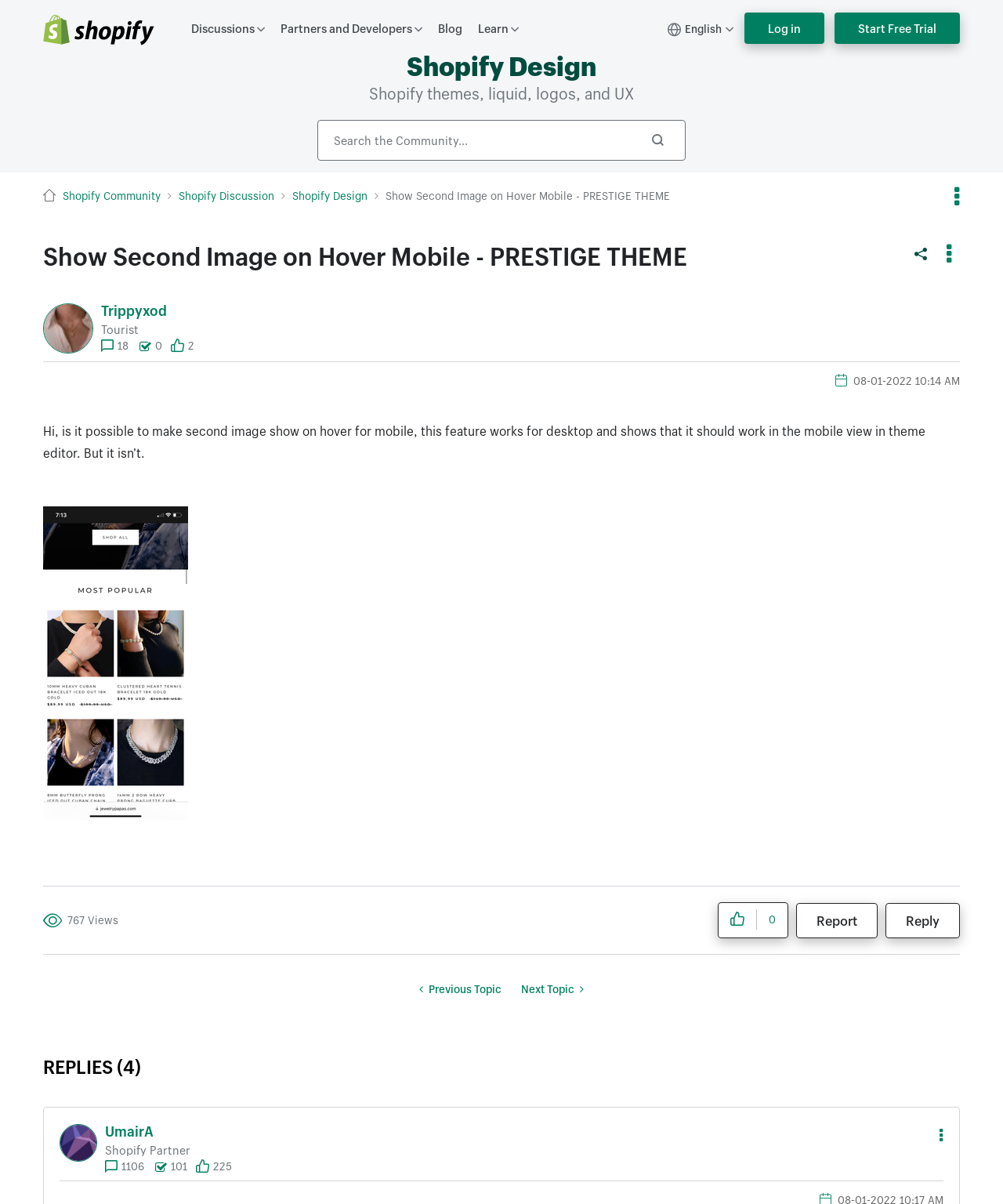Can you specify the bounding box coordinates of the area that needs to be clicked to fulfill the following instruction: "Show post option menu"?

[0.935, 0.201, 0.957, 0.221]